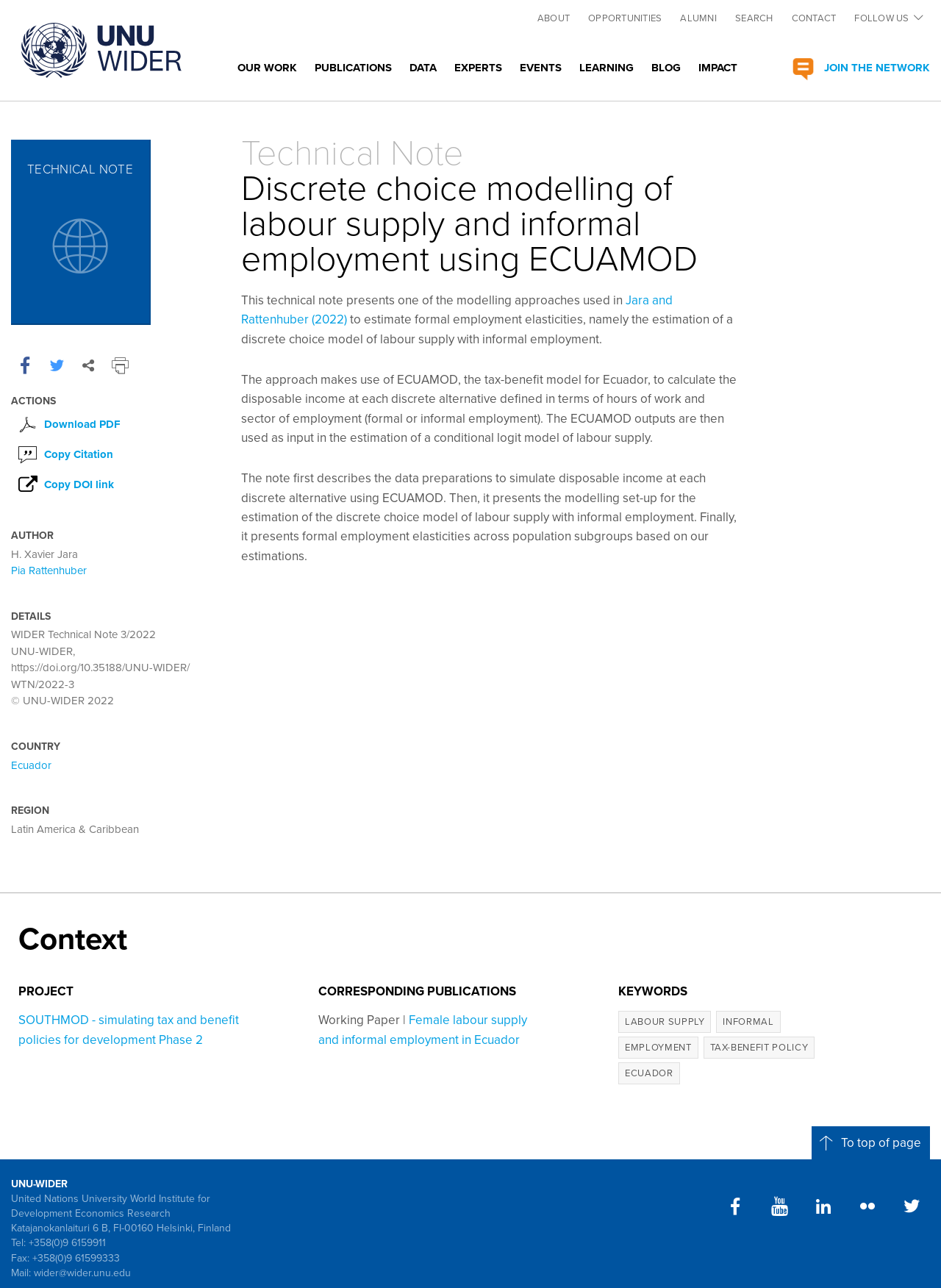Please find the bounding box coordinates of the section that needs to be clicked to achieve this instruction: "Click on the 'ABOUT' link in the header menu".

[0.571, 0.009, 0.606, 0.019]